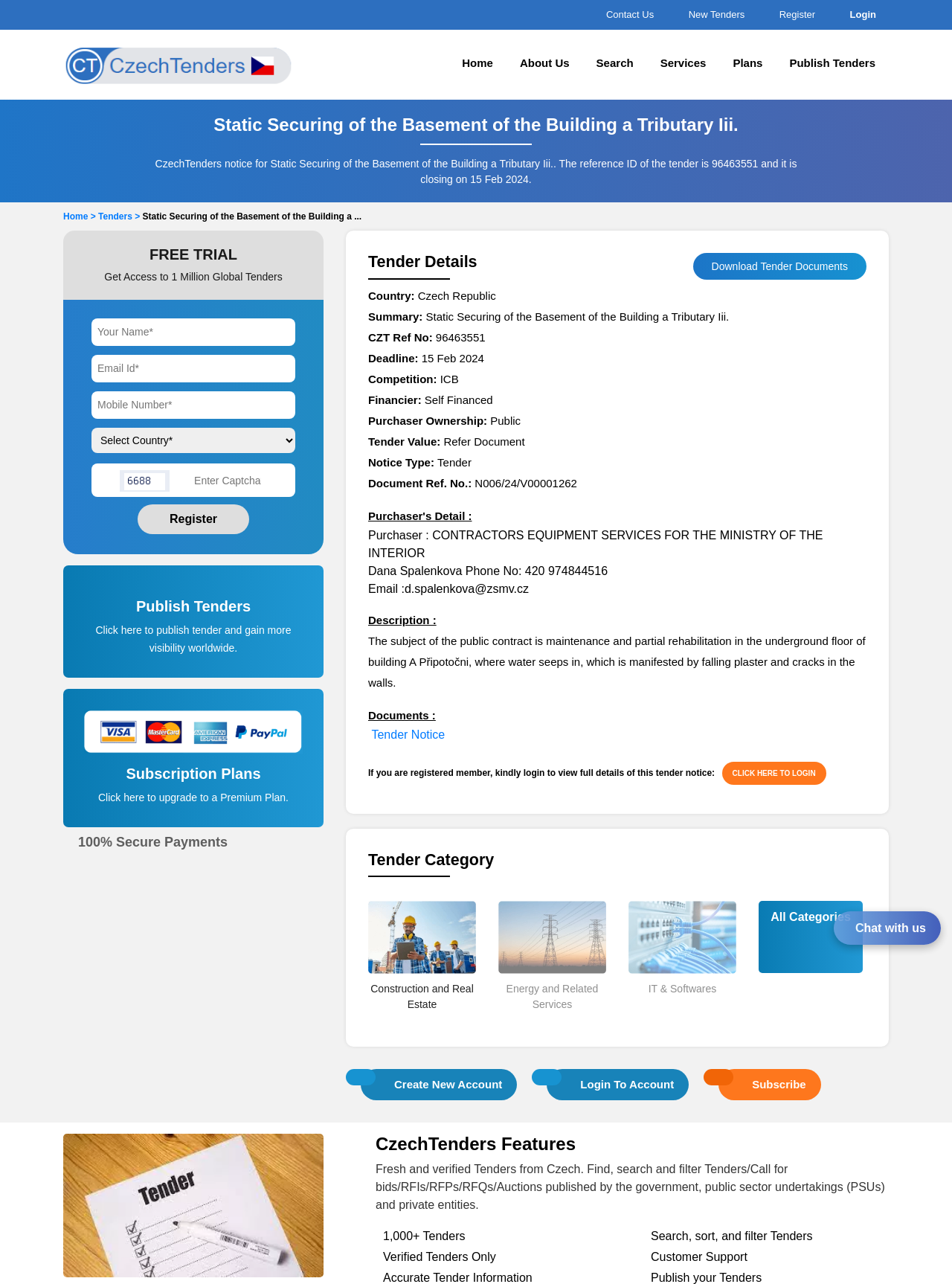Please predict the bounding box coordinates (top-left x, top-left y, bottom-right x, bottom-right y) for the UI element in the screenshot that fits the description: Subscription Plans

[0.088, 0.565, 0.318, 0.626]